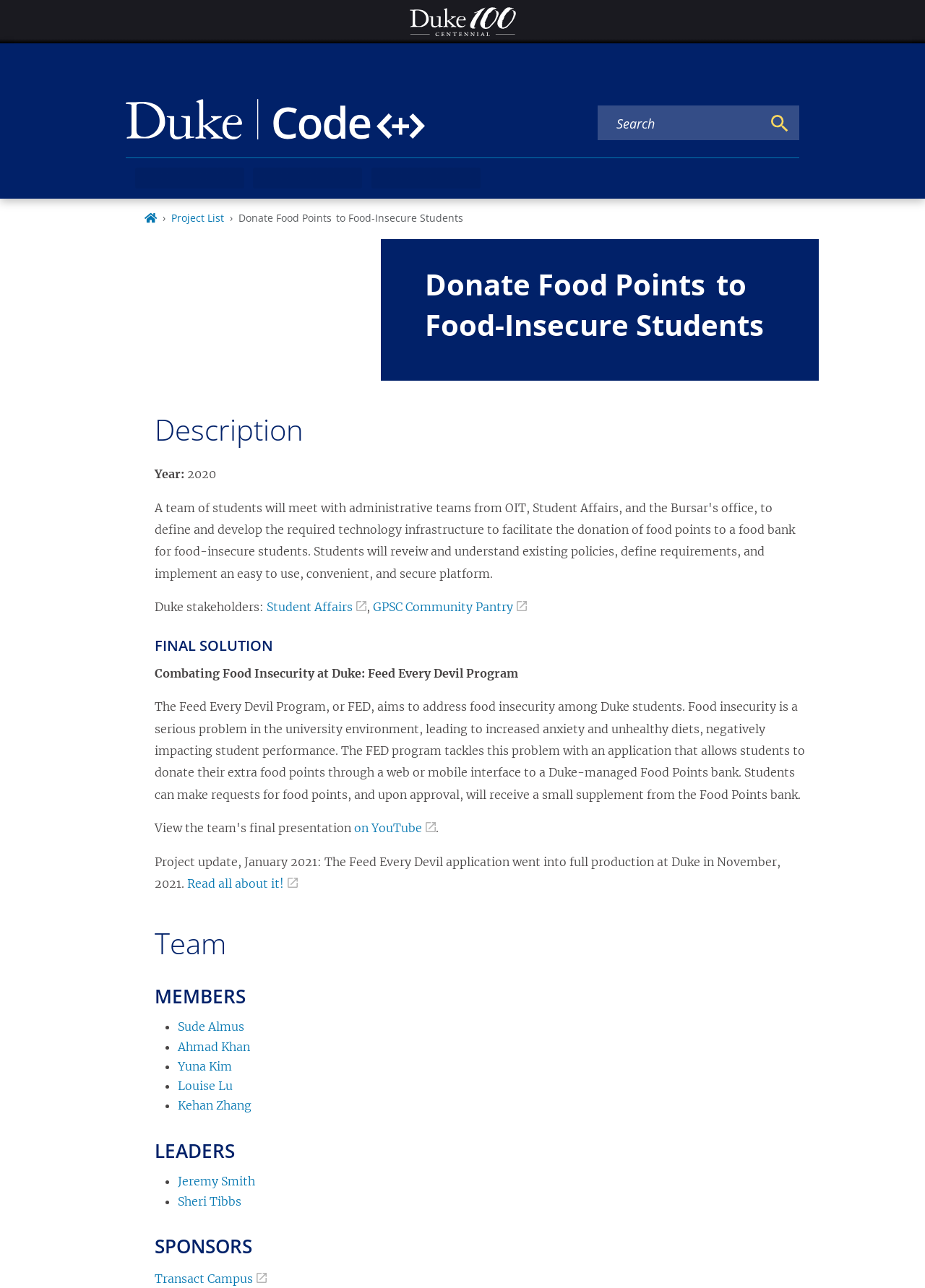Identify the bounding box for the given UI element using the description provided. Coordinates should be in the format (top-left x, top-left y, bottom-right x, bottom-right y) and must be between 0 and 1. Here is the description: GPSC Community Pantry

[0.403, 0.466, 0.569, 0.477]